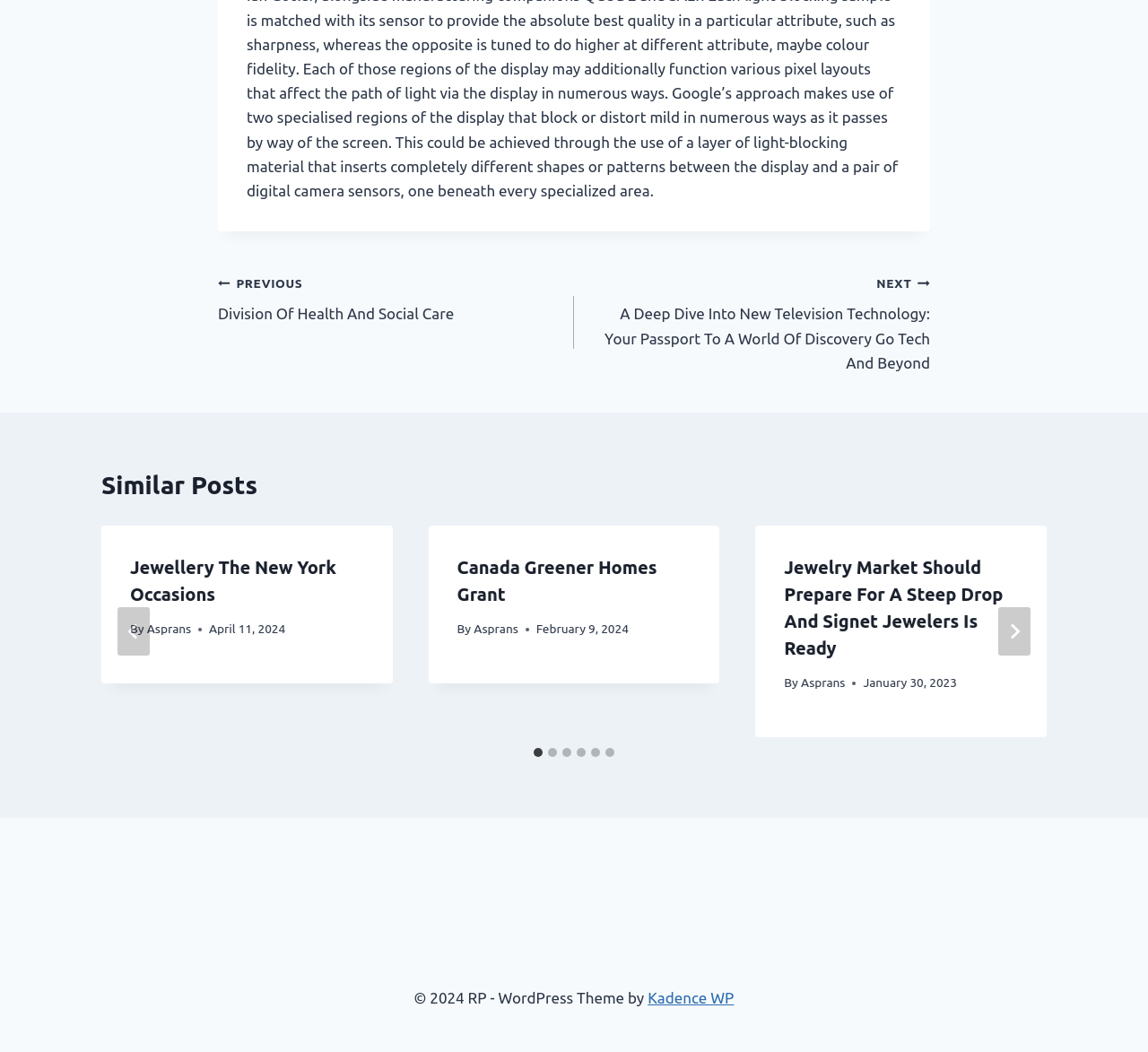Identify the bounding box coordinates of the element that should be clicked to fulfill this task: "Click on the 'PREVIOUS Division Of Health And Social Care' link". The coordinates should be provided as four float numbers between 0 and 1, i.e., [left, top, right, bottom].

[0.19, 0.256, 0.5, 0.31]